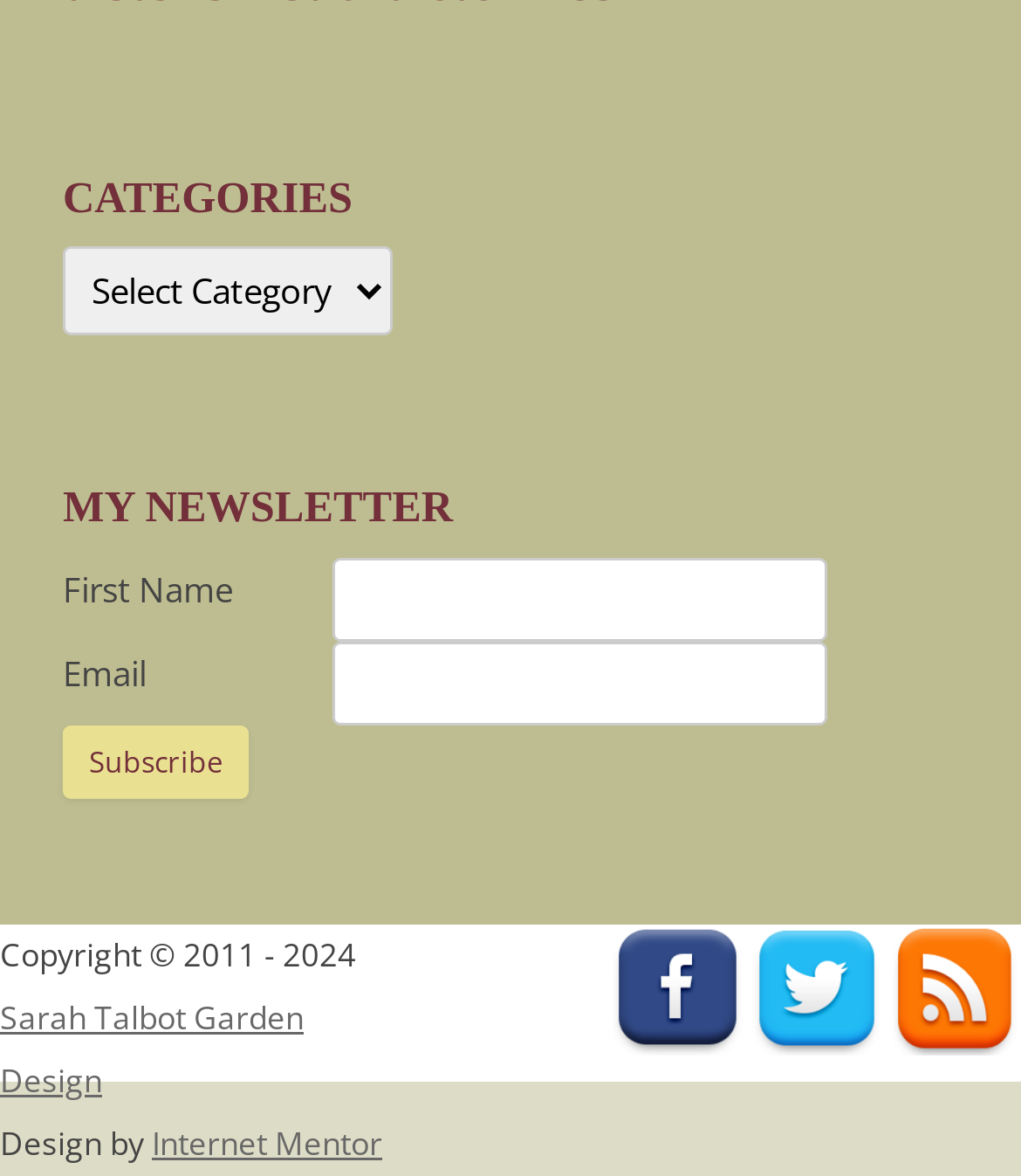Identify the bounding box coordinates of the specific part of the webpage to click to complete this instruction: "Visit Sarah Talbot Garden Design".

[0.0, 0.845, 0.297, 0.937]